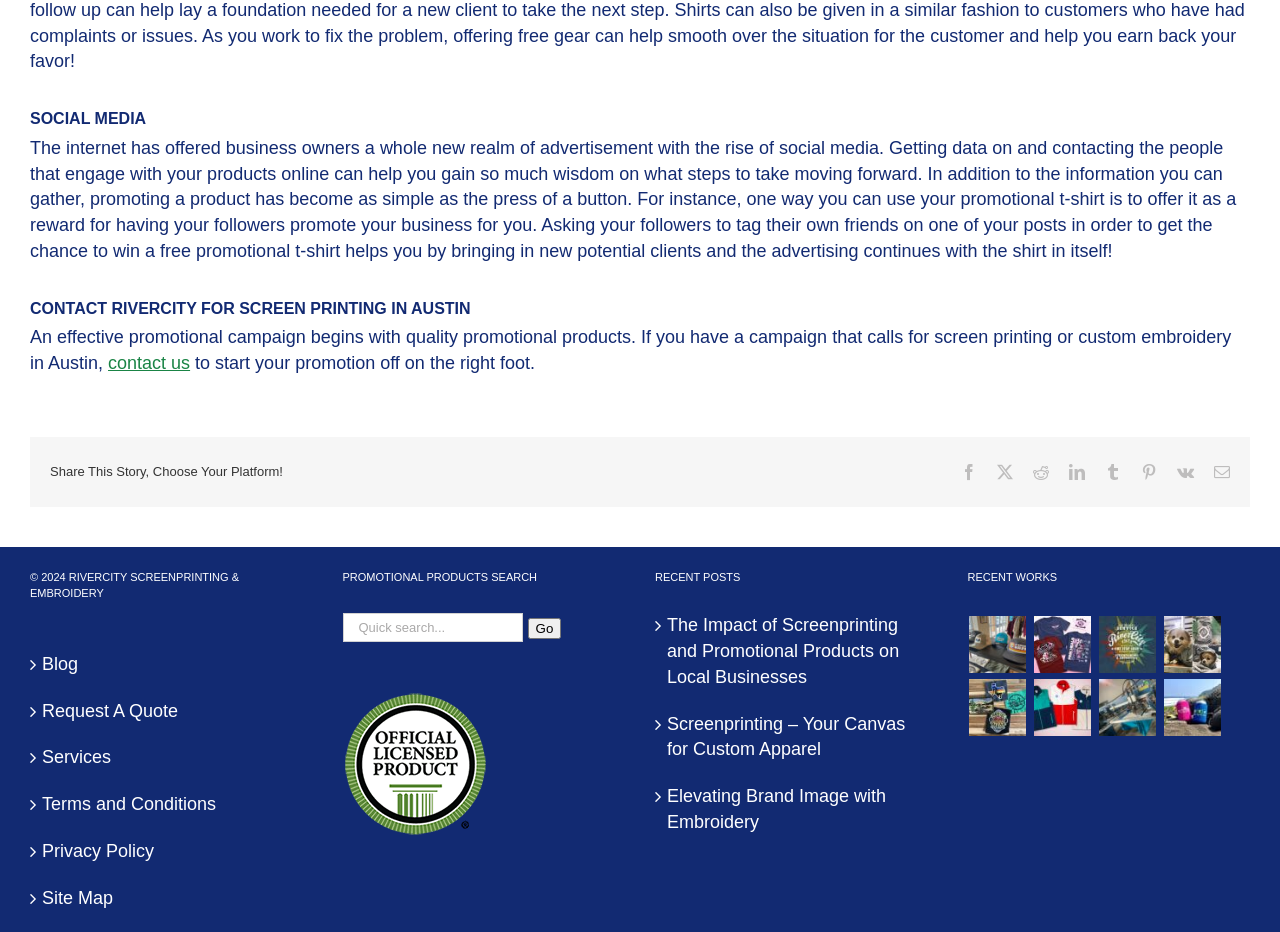Please find the bounding box coordinates of the element's region to be clicked to carry out this instruction: "Search for promotional products".

[0.268, 0.658, 0.408, 0.689]